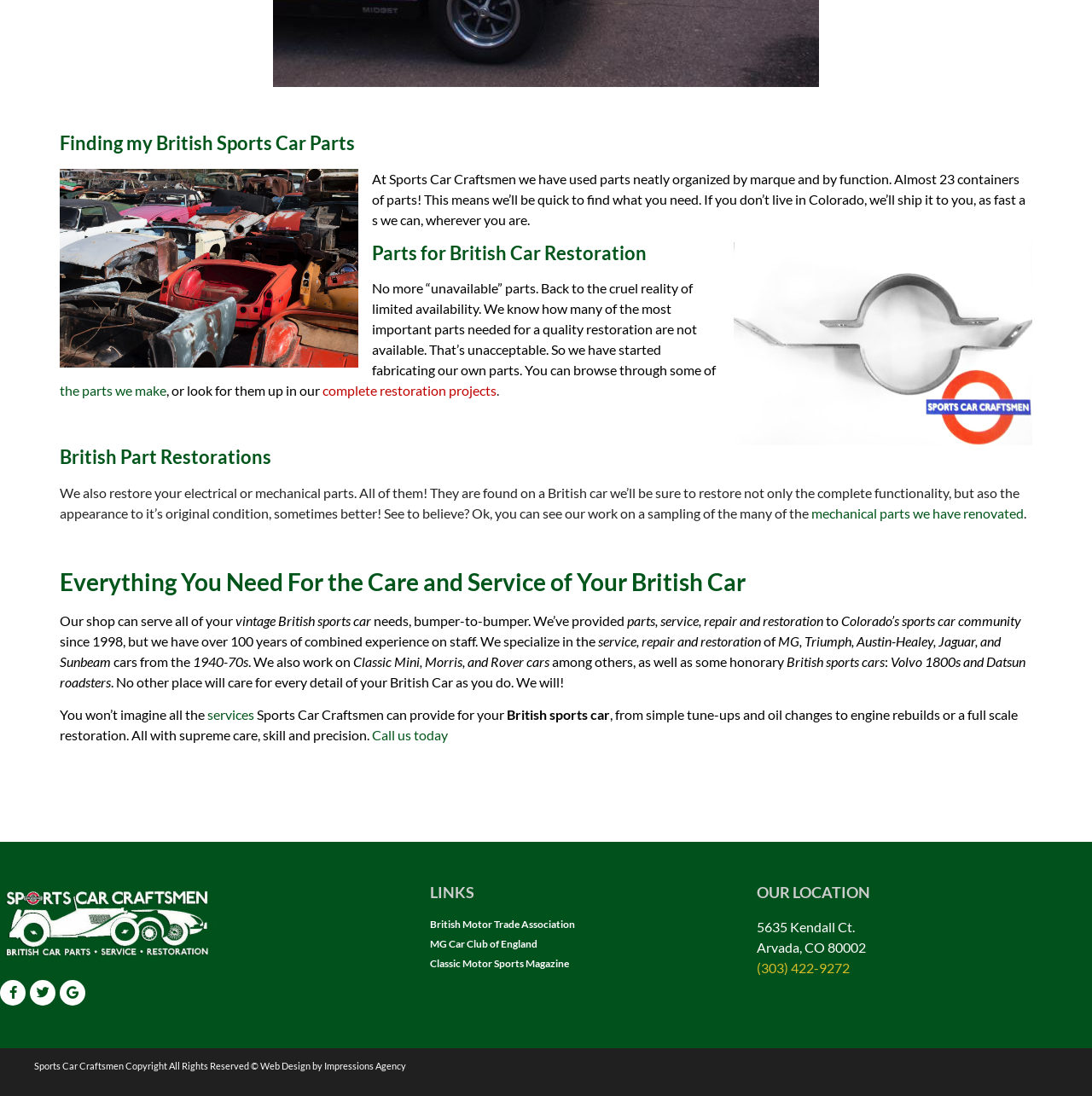Determine the bounding box for the described HTML element: "Classic Motor Sports Magazine". Ensure the coordinates are four float numbers between 0 and 1 in the format [left, top, right, bottom].

[0.393, 0.872, 0.693, 0.886]